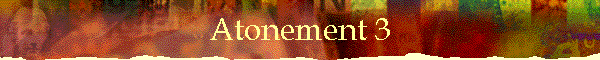Provide a single word or phrase answer to the question: 
What font style is used for the text?

Elegant, gold font